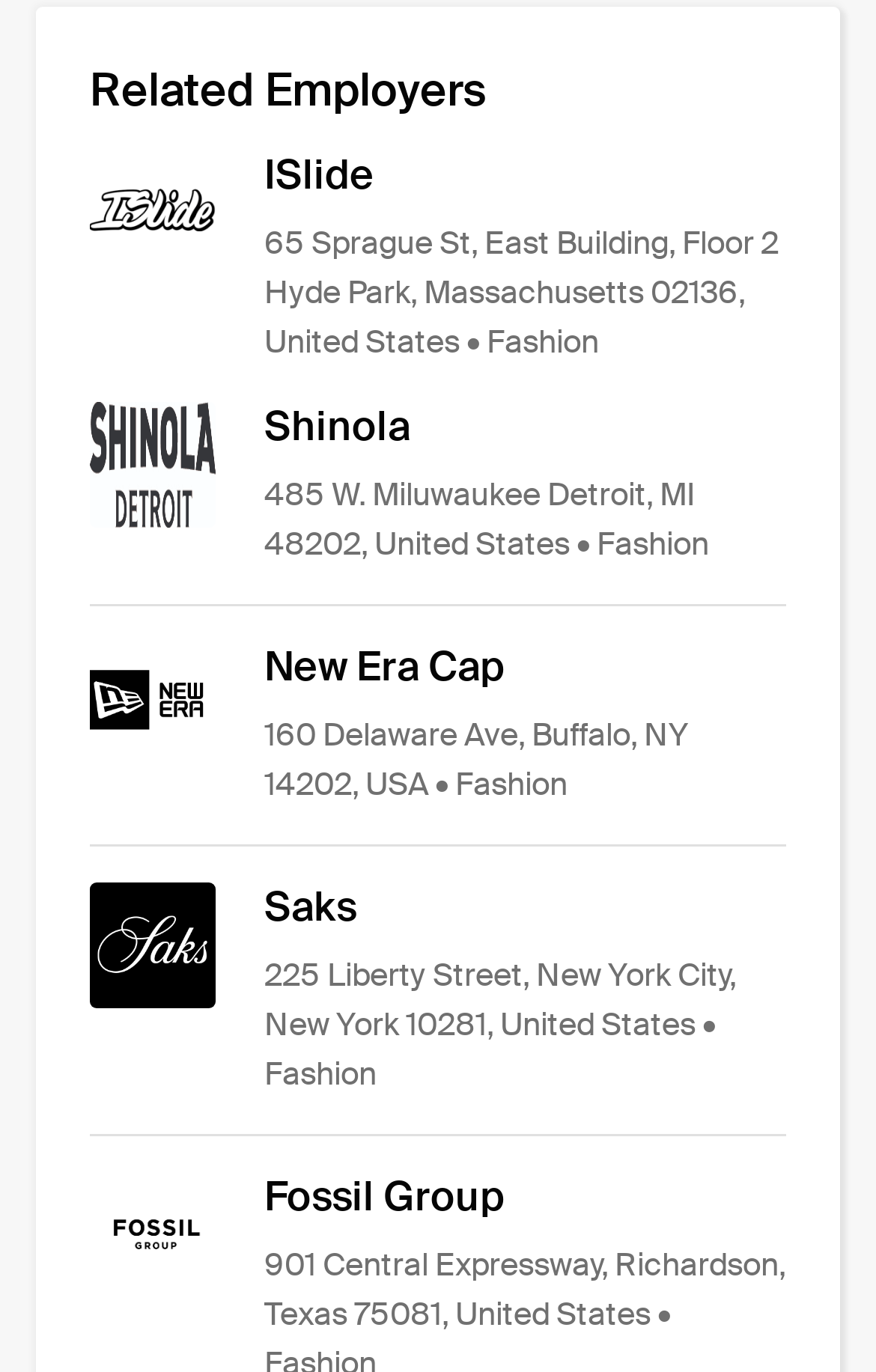Answer the question below with a single word or a brief phrase: 
What is common among the listed companies?

They are all fashion companies